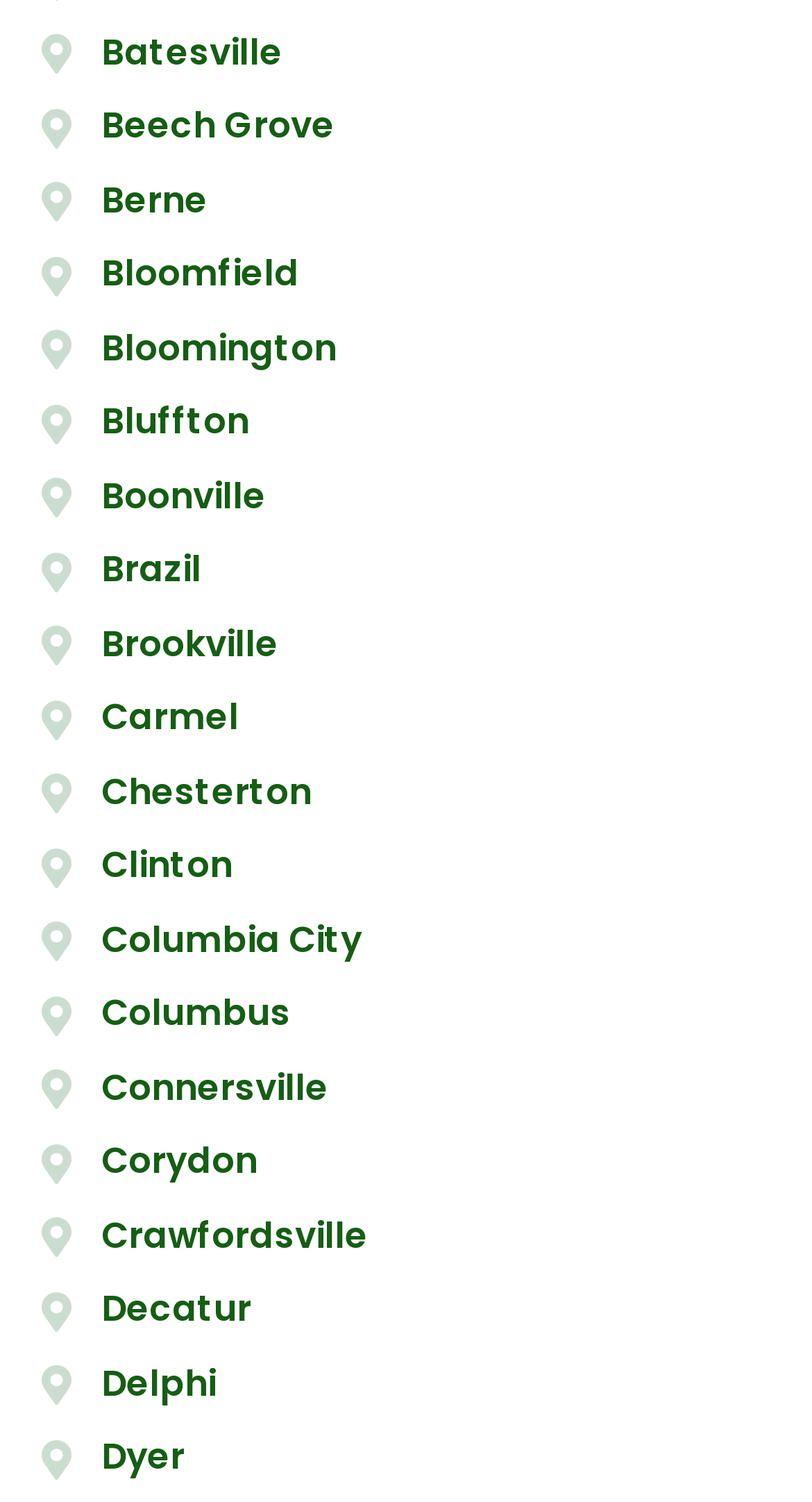What is the first city listed on this webpage?
Look at the image and respond with a one-word or short phrase answer.

Batesville